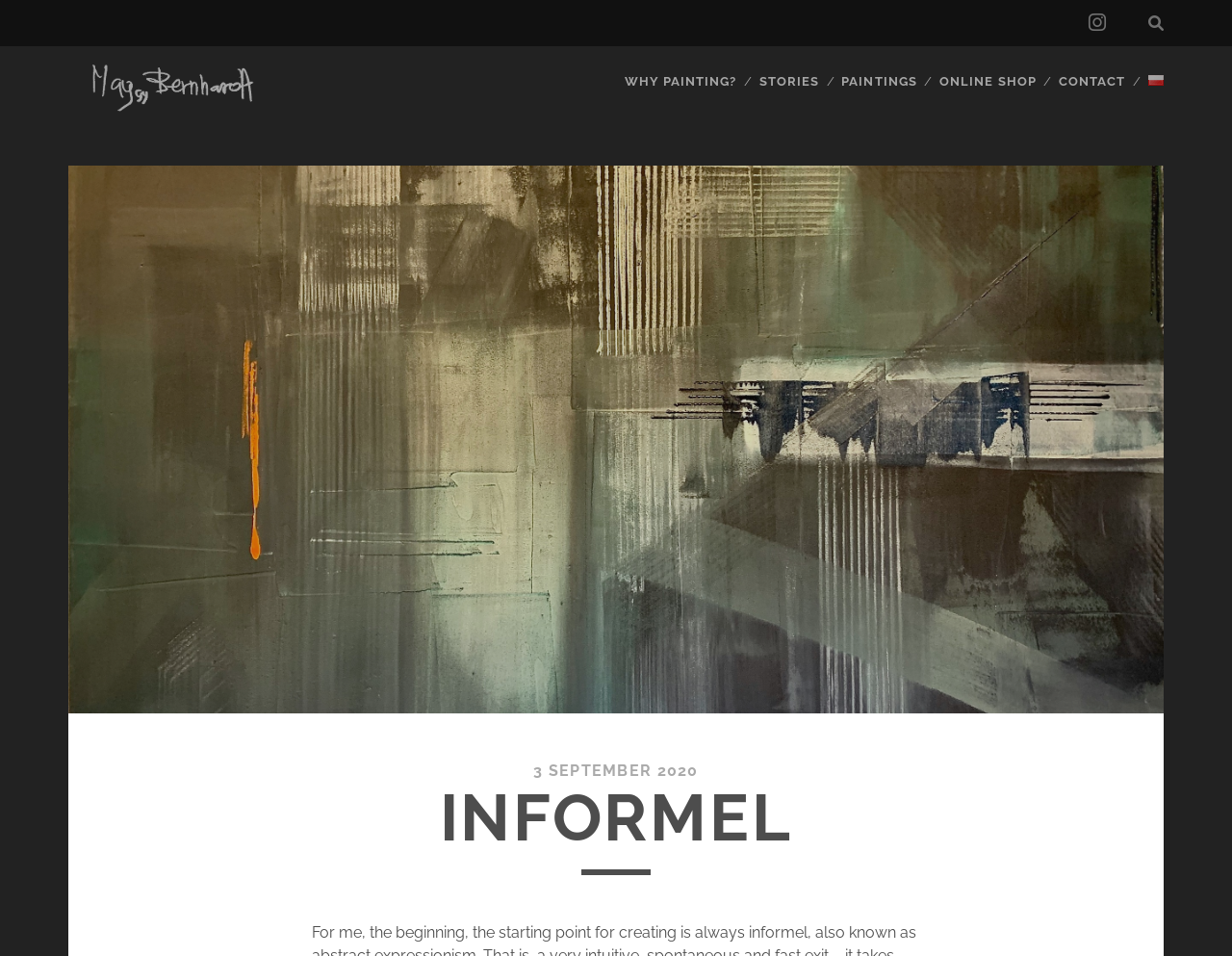Please identify the bounding box coordinates of the element's region that I should click in order to complete the following instruction: "View Meggy Bernhardt's paintings". The bounding box coordinates consist of four float numbers between 0 and 1, i.e., [left, top, right, bottom].

[0.683, 0.074, 0.744, 0.098]